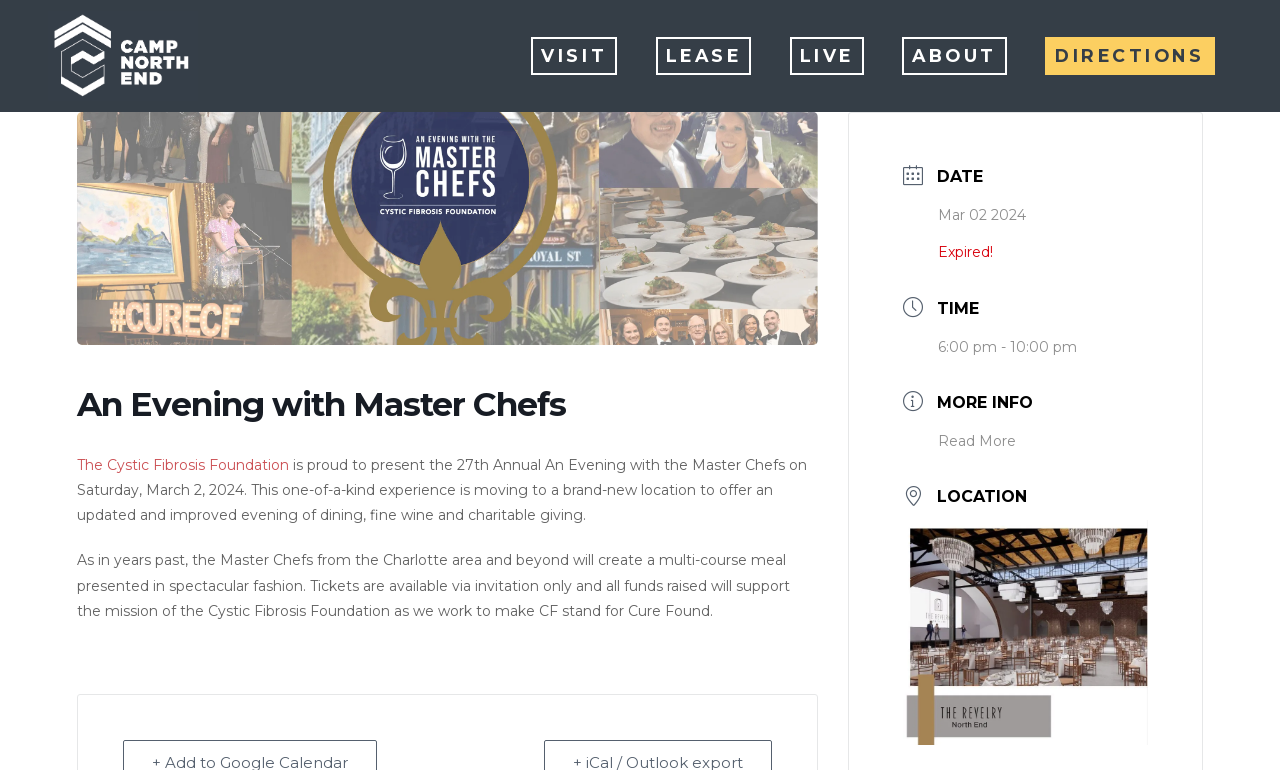What is the name of the event?
Examine the webpage screenshot and provide an in-depth answer to the question.

I found the answer by looking at the heading element 'An Evening with Master Chefs' which is a prominent element on the webpage, indicating that it is the name of the event.